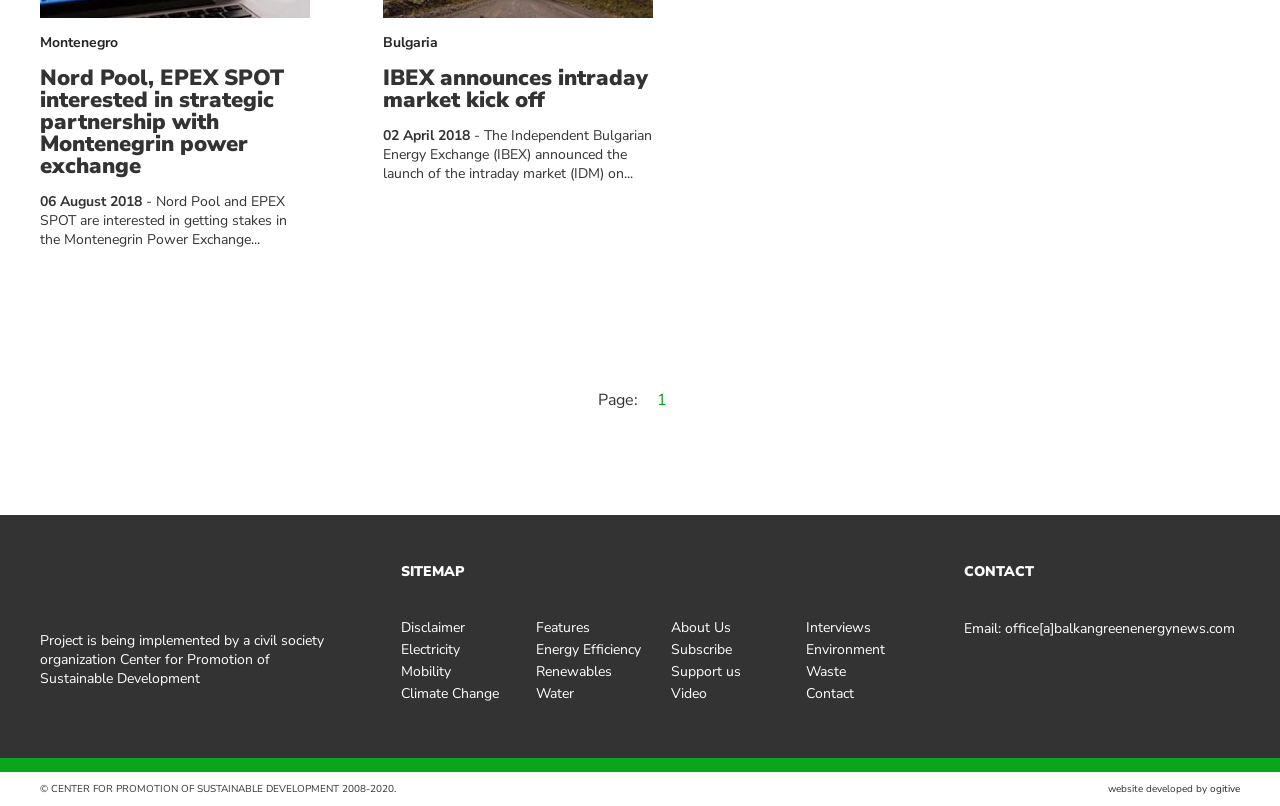How many pages are there in the current section?
Kindly answer the question with as much detail as you can.

I determined the answer by looking at the pagination section at the bottom of the webpage, which shows 'Page: 1'.